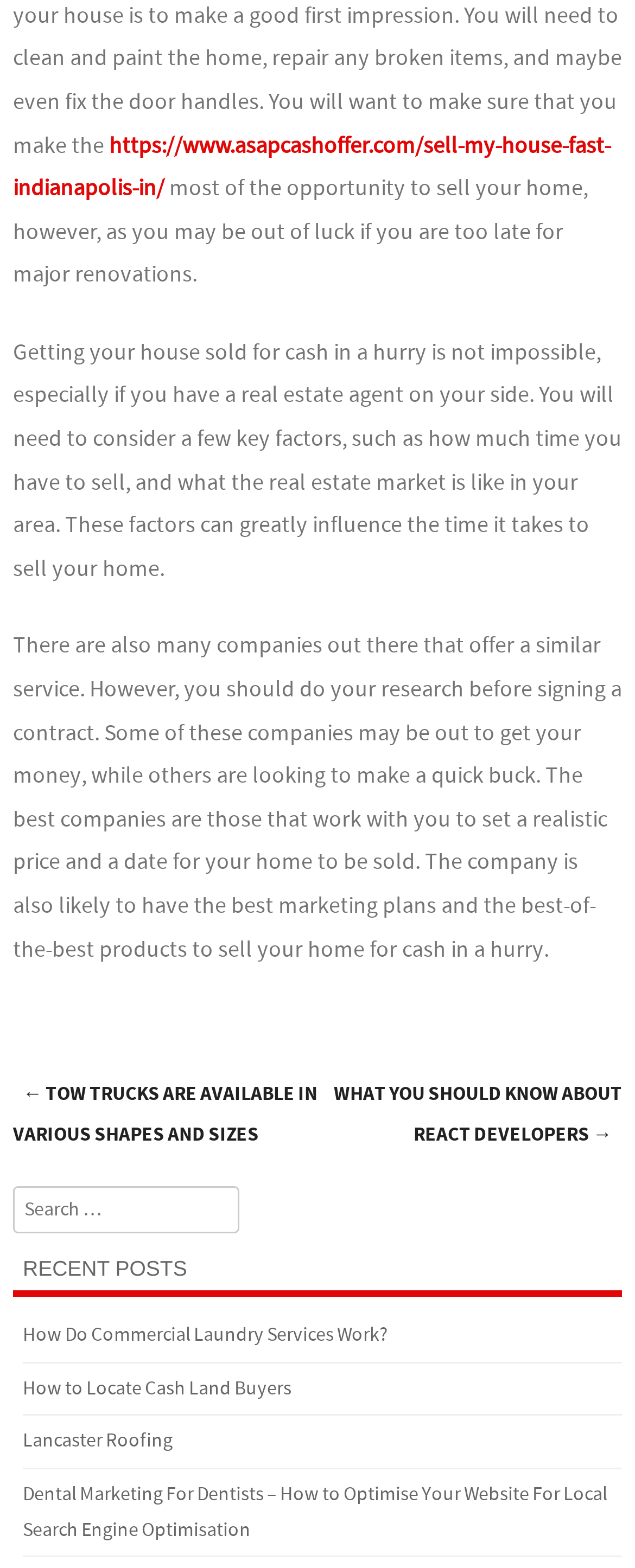Please indicate the bounding box coordinates of the element's region to be clicked to achieve the instruction: "search for something". Provide the coordinates as four float numbers between 0 and 1, i.e., [left, top, right, bottom].

[0.021, 0.757, 0.979, 0.787]